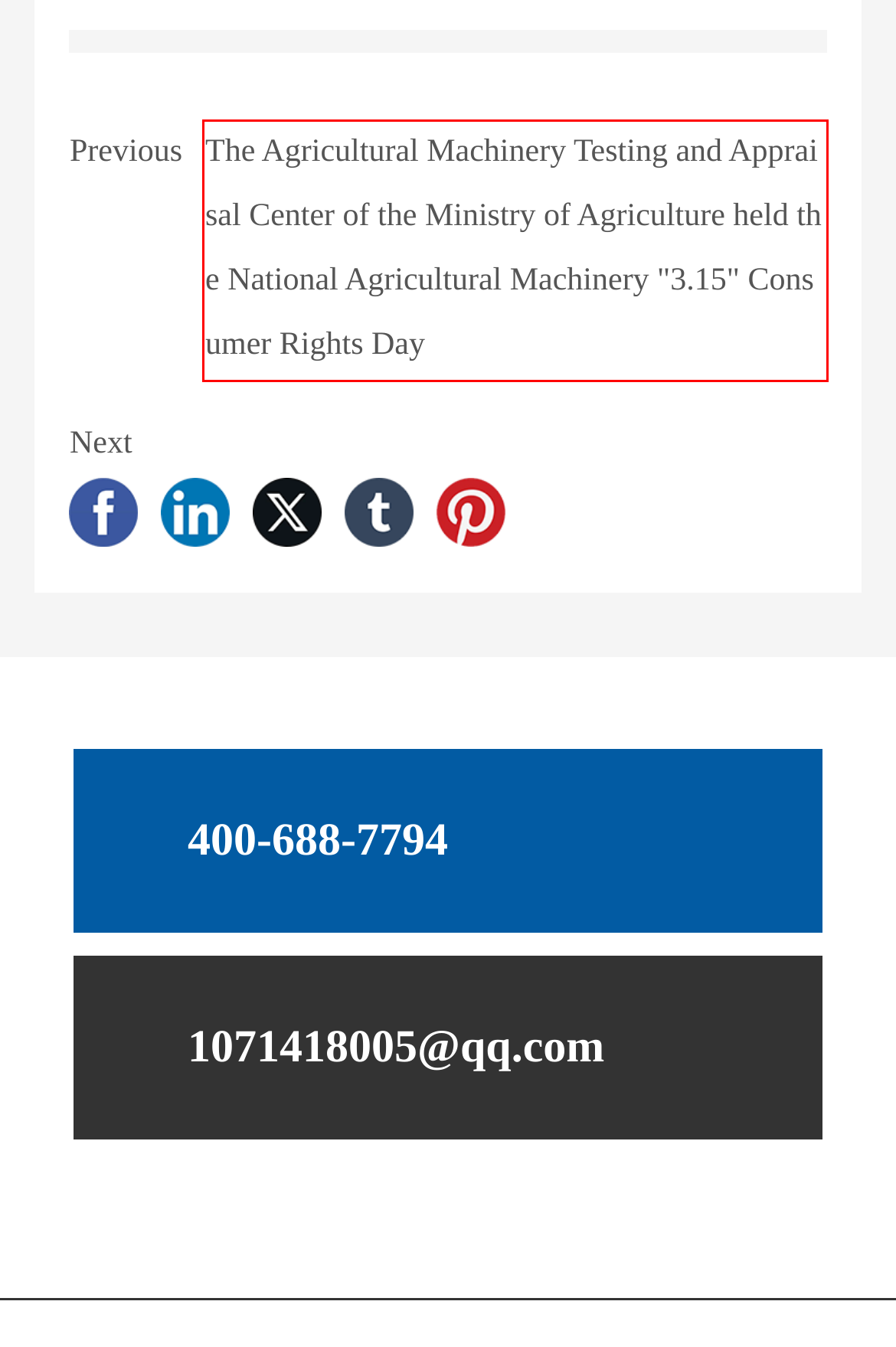Your task is to recognize and extract the text content from the UI element enclosed in the red bounding box on the webpage screenshot.

The Agricultural Machinery Testing and Appraisal Center of the Ministry of Agriculture held the National Agricultural Machinery "3.15" Consumer Rights Day